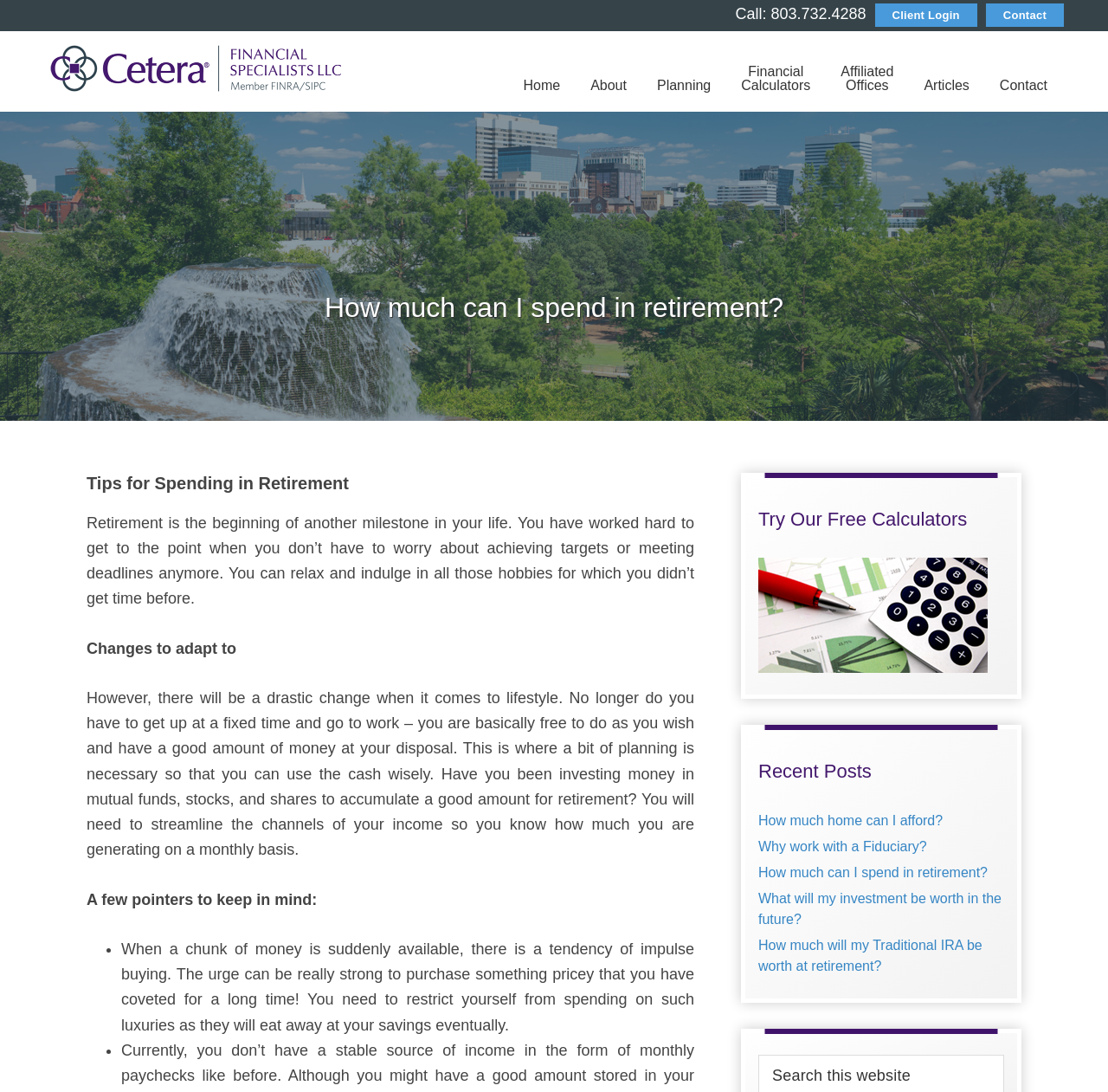Determine the bounding box coordinates for the region that must be clicked to execute the following instruction: "Try the 'How much home can I afford?' calculator".

[0.684, 0.745, 0.851, 0.758]